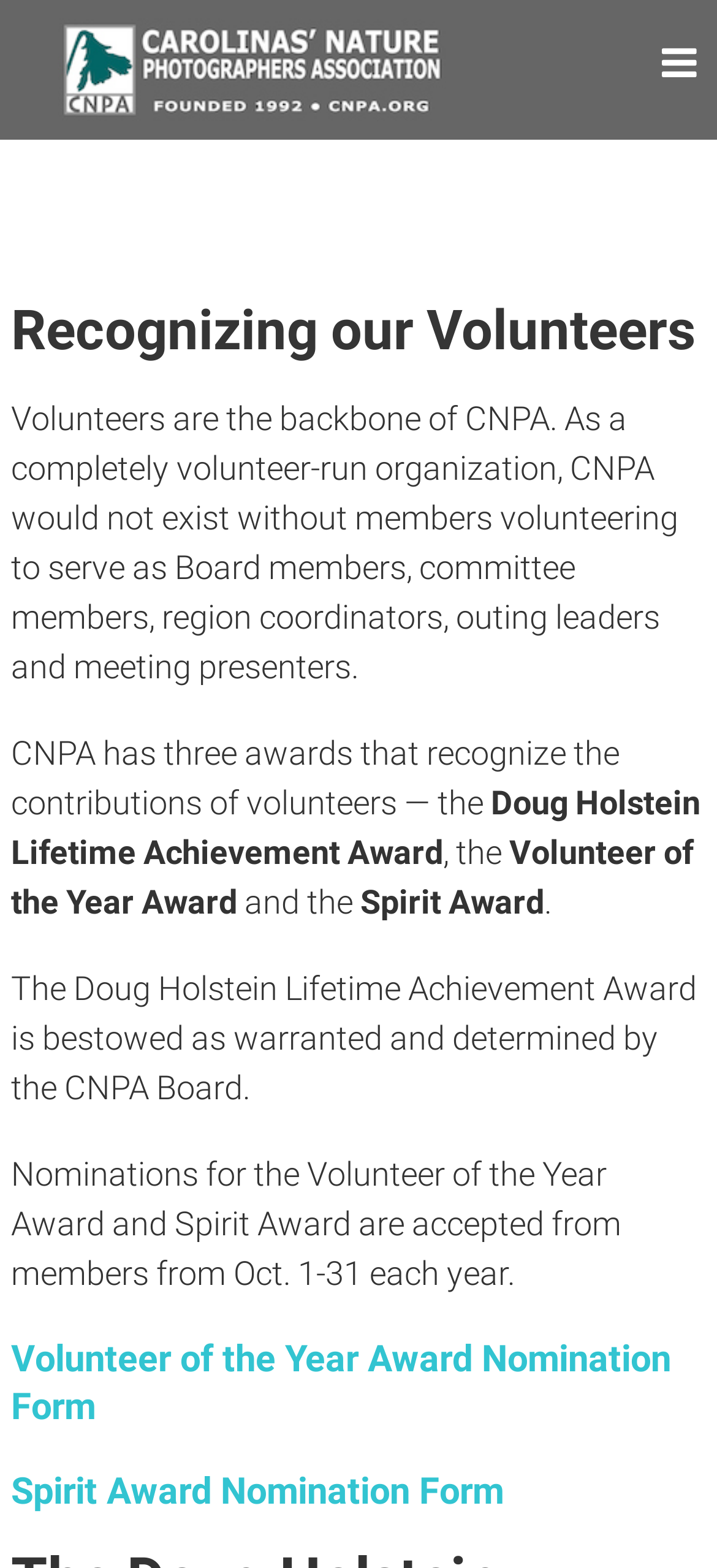Based on the image, please elaborate on the answer to the following question:
What is the name of the award that is bestowed as warranted and determined by the CNPA Board?

According to the webpage, the Doug Holstein Lifetime Achievement Award is bestowed as warranted and determined by the CNPA Board, which implies that this award is given at the discretion of the board.